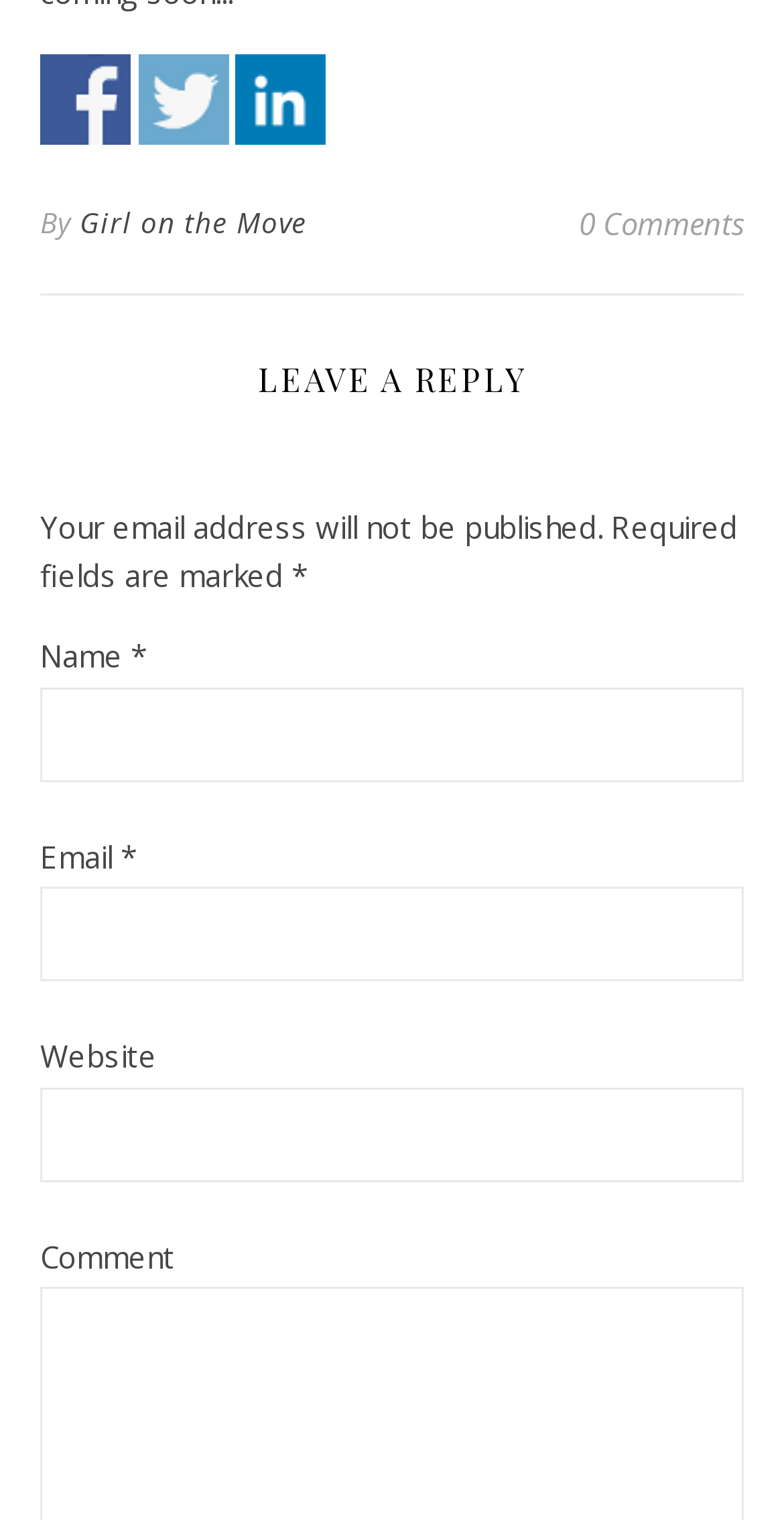Please determine the bounding box coordinates of the clickable area required to carry out the following instruction: "Leave a reply". The coordinates must be four float numbers between 0 and 1, represented as [left, top, right, bottom].

[0.051, 0.234, 0.949, 0.267]